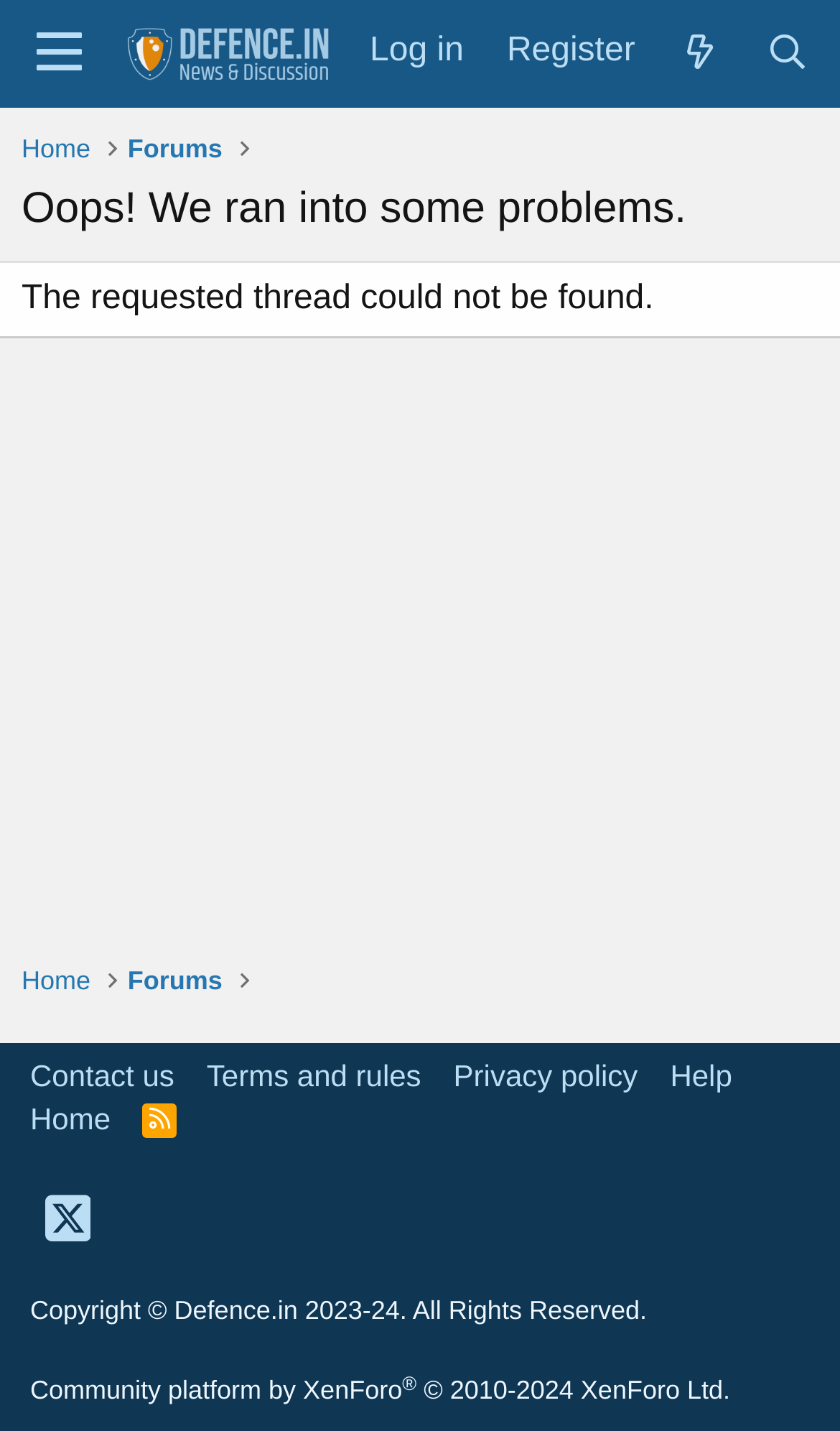Provide a thorough description of the webpage's content and layout.

The webpage appears to be an error page from Defence.in, a community platform. At the top left, there is a "Menu" button. Next to it, there is a link to "Defence.in" accompanied by an image of the same name. On the top right, there are several links, including "Log in", "Register", "What's new", and "Search", which has a dropdown menu.

Below these links, there is a main navigation menu with links to "Home" and "Forums". The main content area has a heading that reads "Oops! We ran into some problems." followed by a paragraph of text stating "The requested thread could not be found." 

At the bottom of the page, there is a secondary navigation menu with links to "Home" and "Forums" again. Below this, there is a footer section with links to "Contact us", "Terms and rules", "Privacy policy", and "Help". There is also a link to "Home" and an "RSS" link. 

On the bottom left, there is a small image, and at the very bottom, there is a copyright notice that reads "Copyright © Defence.in 2023-24. All Rights Reserved." followed by a link to XenForo Ltd., the platform provider, with a superscript notation.